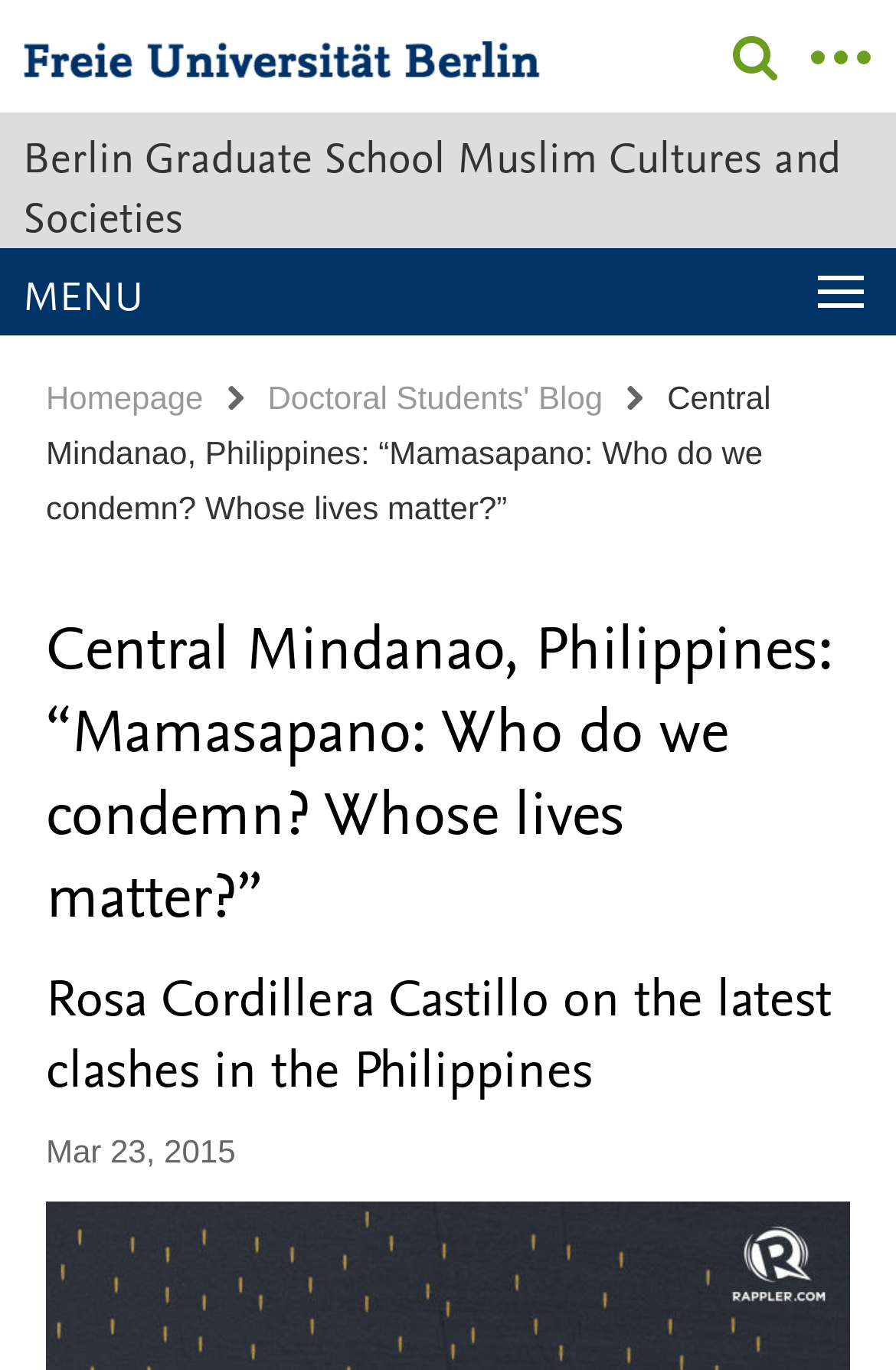Determine the bounding box for the UI element described here: "parent_node: Service Navigation".

[0.887, 0.0, 0.99, 0.07]